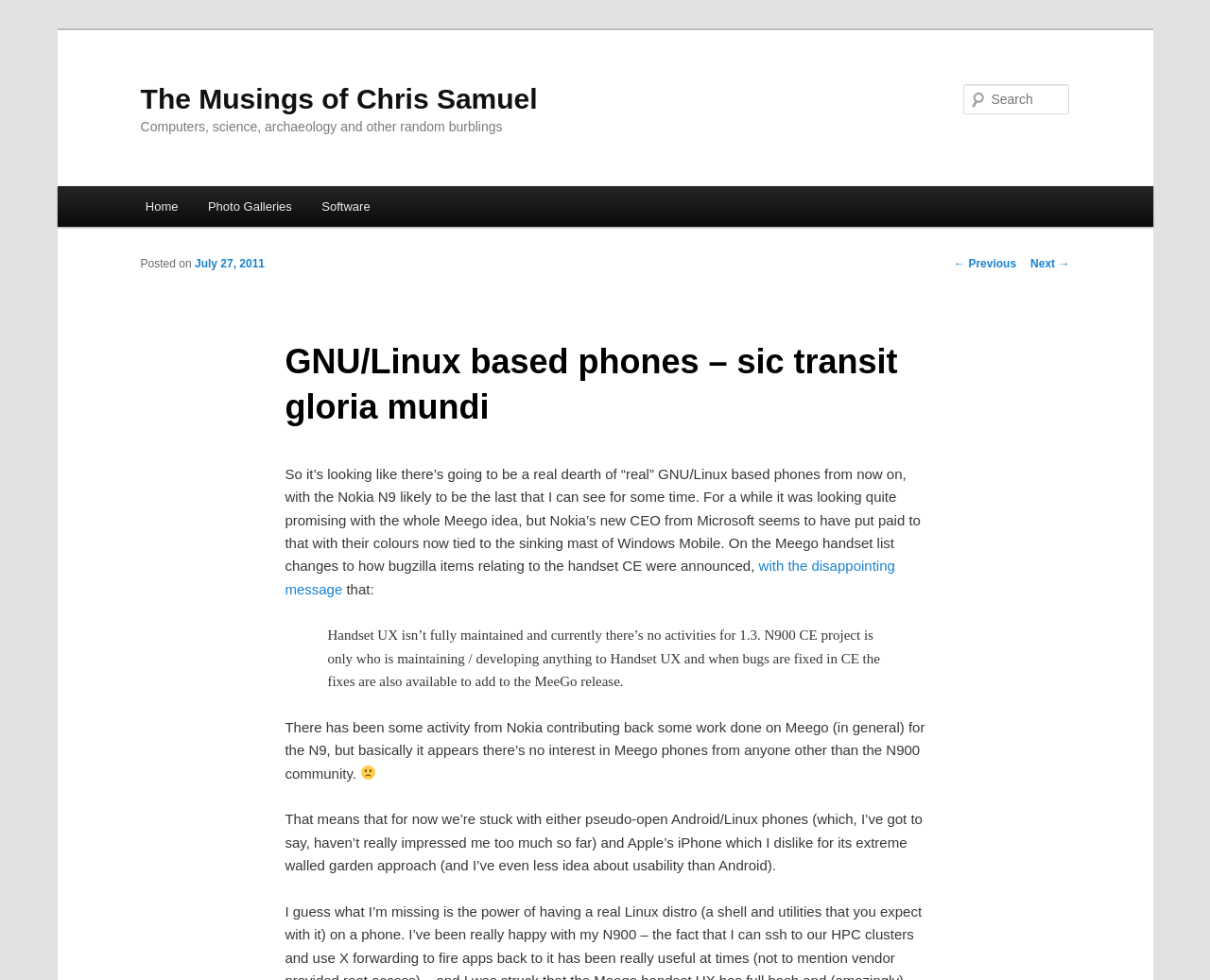Could you determine the bounding box coordinates of the clickable element to complete the instruction: "Go to the home page"? Provide the coordinates as four float numbers between 0 and 1, i.e., [left, top, right, bottom].

[0.108, 0.19, 0.16, 0.232]